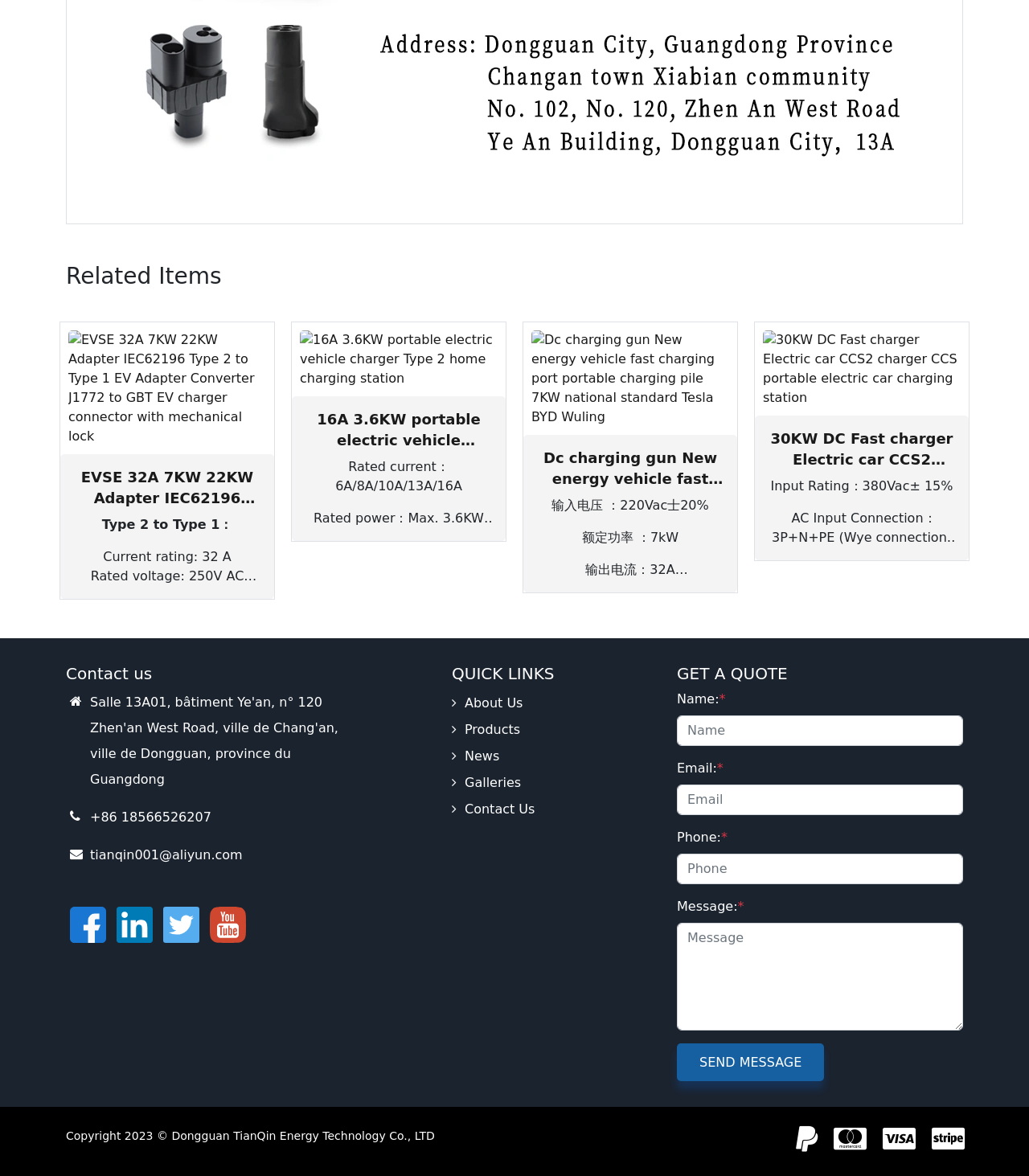What is the type of the first product?
Respond to the question with a single word or phrase according to the image.

EV Adapter Converter